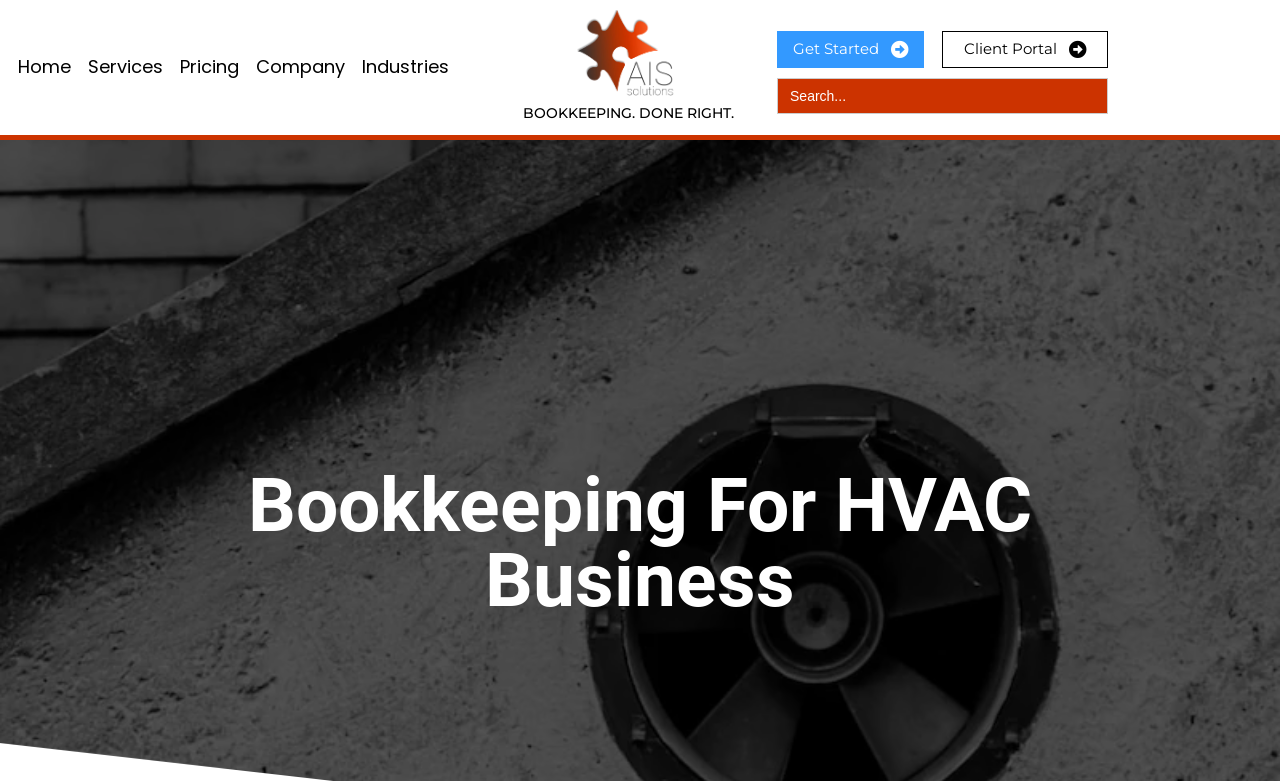Find the bounding box coordinates for the area that must be clicked to perform this action: "search for something".

[0.607, 0.099, 0.866, 0.145]